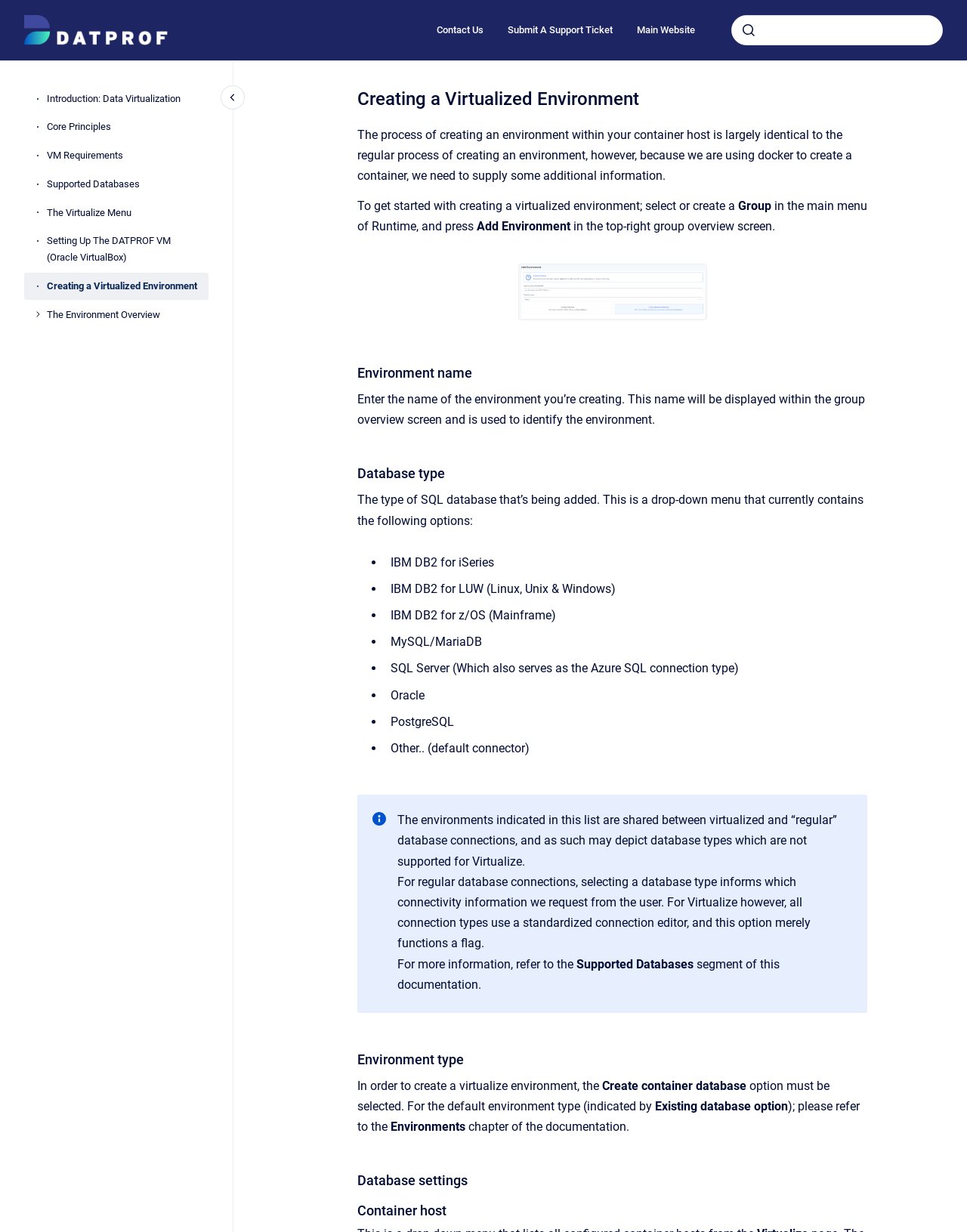Please give a succinct answer to the question in one word or phrase:
What is the process of creating an environment within a container host similar to?

regular process